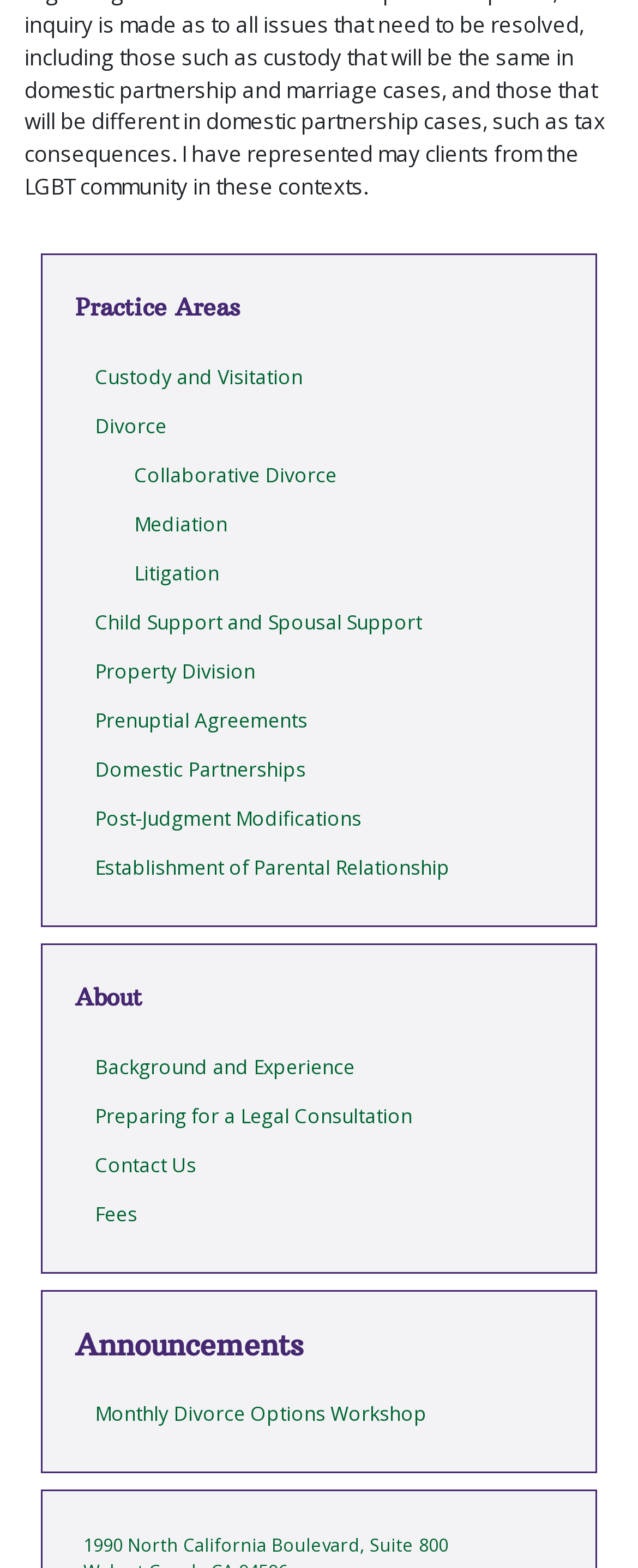Indicate the bounding box coordinates of the clickable region to achieve the following instruction: "Click on Custody and Visitation."

[0.118, 0.225, 0.882, 0.256]